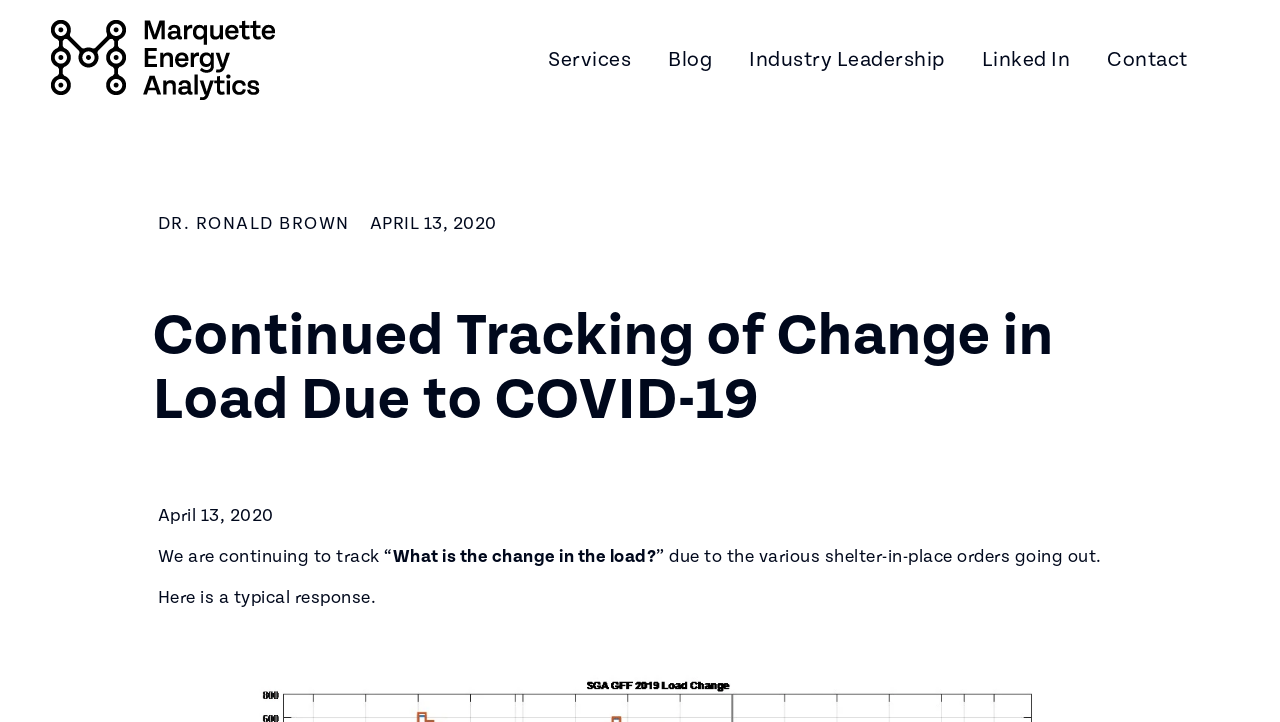Extract the bounding box coordinates for the UI element described by the text: "Services". The coordinates should be in the form of [left, top, right, bottom] with values between 0 and 1.

[0.414, 0.059, 0.507, 0.107]